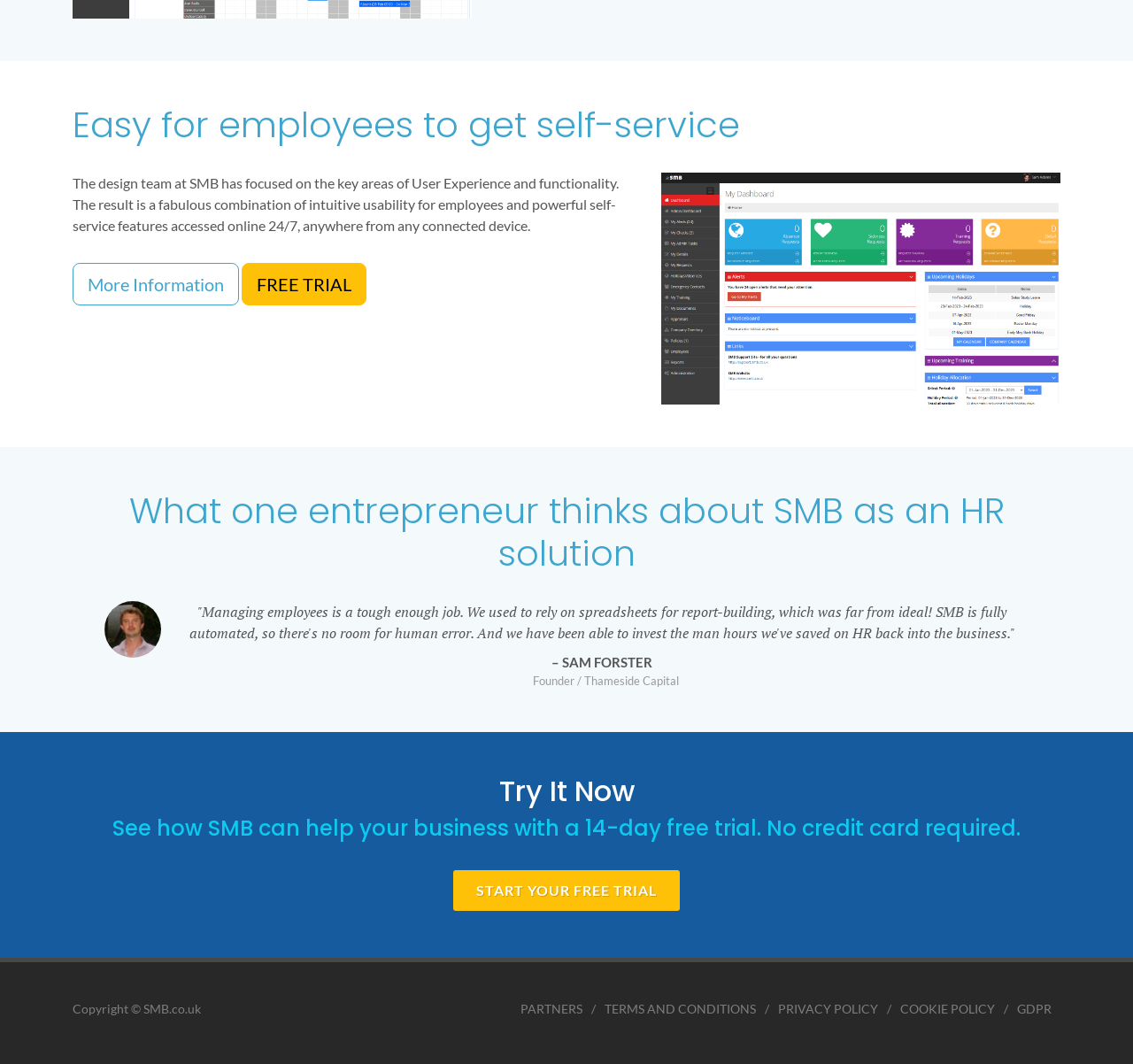For the given element description GDPR, determine the bounding box coordinates of the UI element. The coordinates should follow the format (top-left x, top-left y, bottom-right x, bottom-right y) and be within the range of 0 to 1.

[0.898, 0.937, 0.928, 0.958]